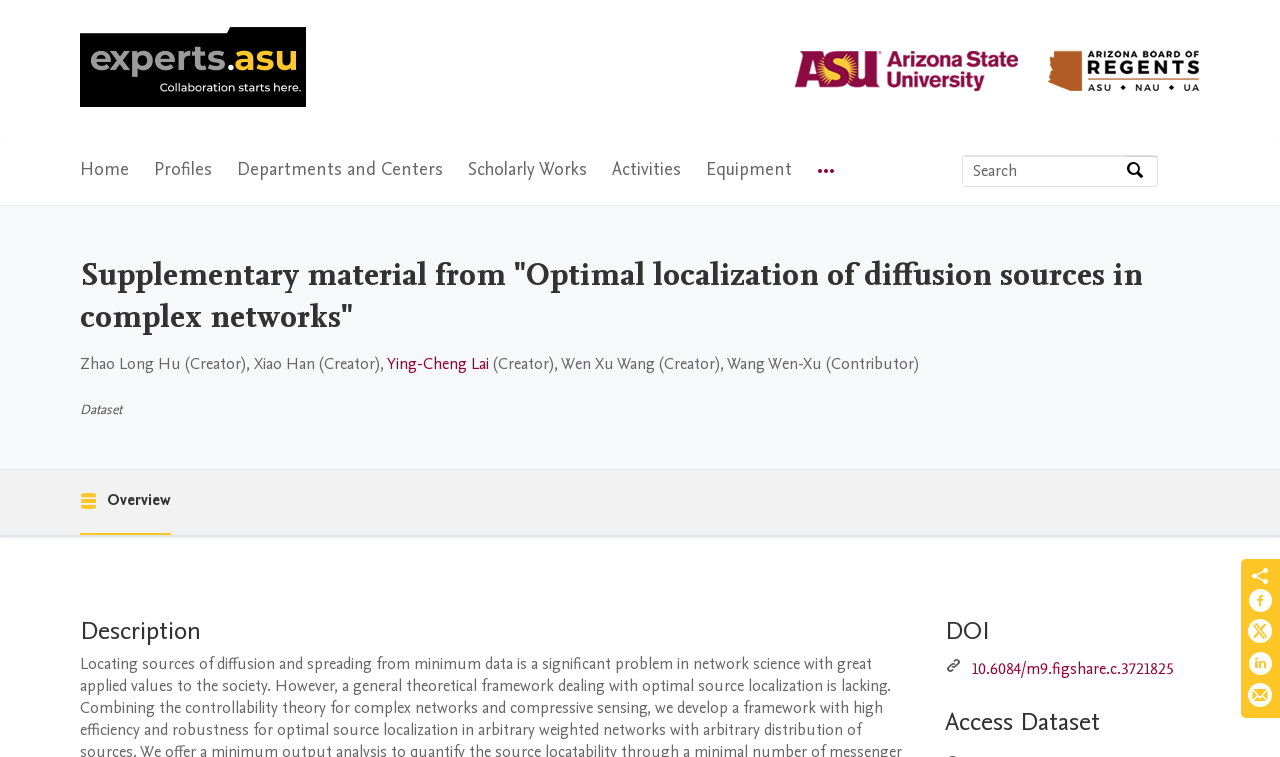Specify the bounding box coordinates (top-left x, top-left y, bottom-right x, bottom-right y) of the UI element in the screenshot that matches this description: aria-label="Search"

[0.879, 0.205, 0.904, 0.244]